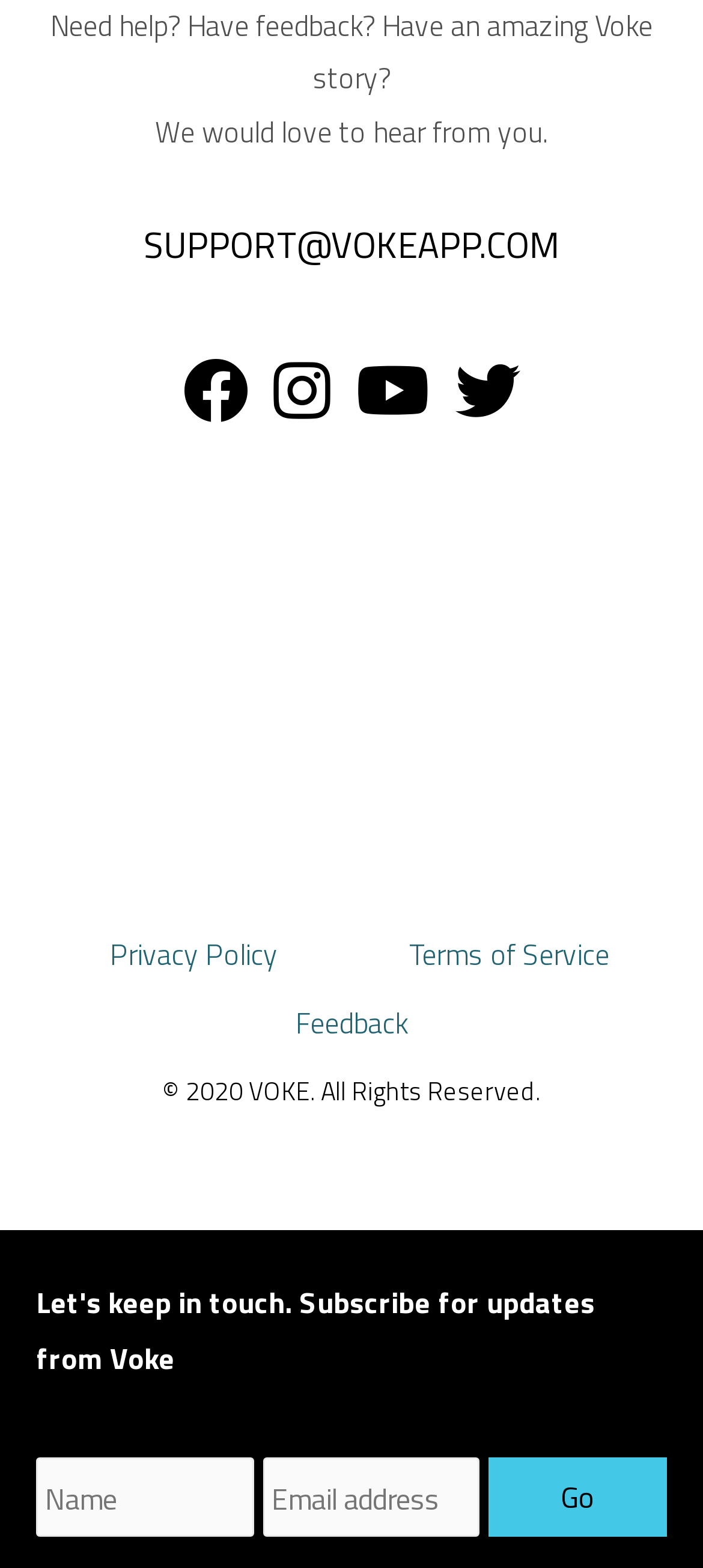What is the purpose of the 'Go' button?
Using the image as a reference, deliver a detailed and thorough answer to the question.

The 'Go' button is located at the bottom of the webpage, next to the email and name input fields. Its purpose is to submit the form, likely sending the user's feedback or inquiry to the website's support team.